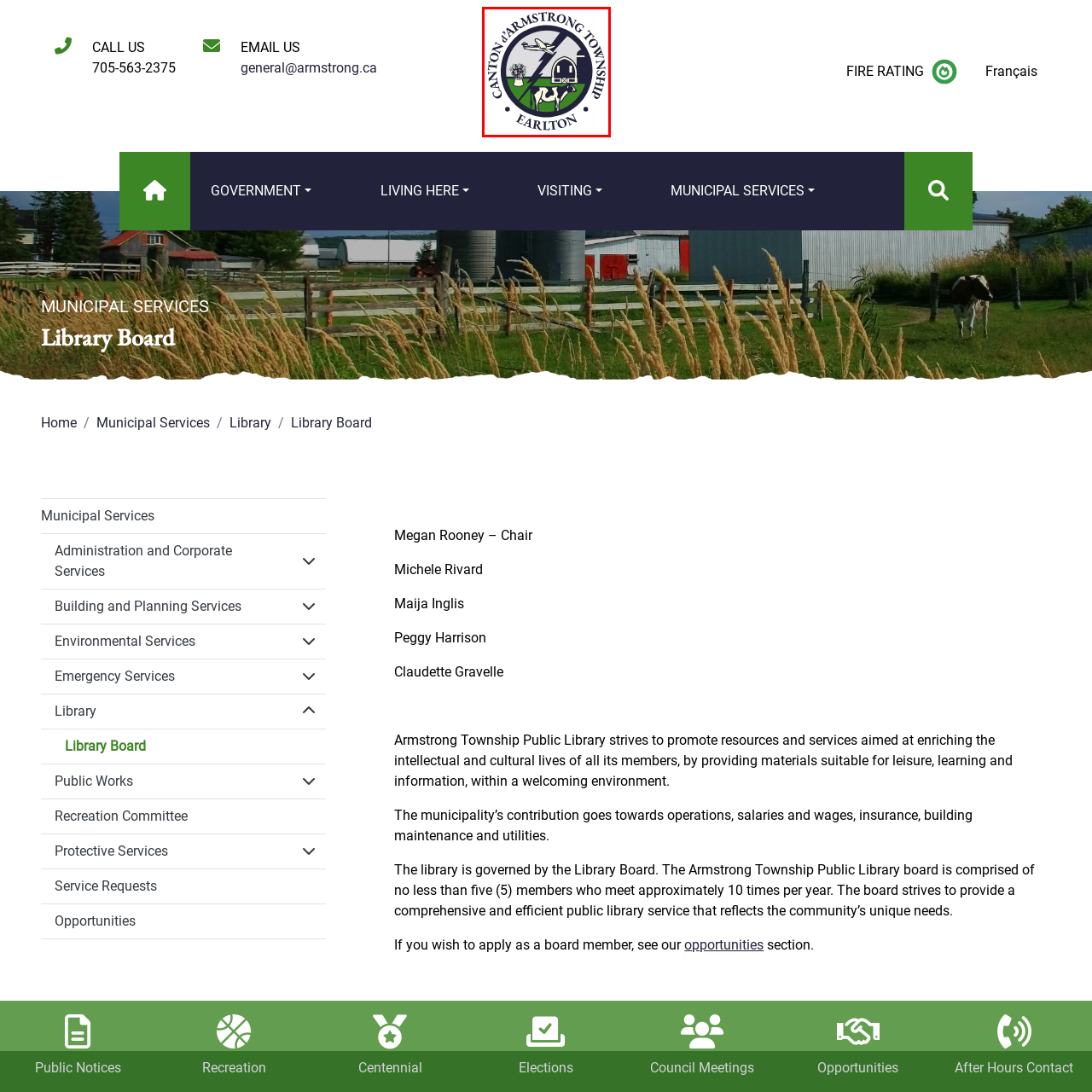Generate a detailed caption for the picture within the red-bordered area.

The image is the official emblem of the Township of Armstrong, also referred to as Canton d'Armstrong. The emblem features a circular design that encapsulates various elements symbolizing the township's heritage and community values. 

At the top, an airplane flies above, representing progress and connection. Below it, a stylized farm scene includes a dairy cow and a barn, highlighting the agricultural roots of the township. The background incorporates green fields, emphasizing the area's natural beauty and commitment to rural life. The outer circle of the emblem is bordered with the text "CANTON d'ARMSTRONG TOWNSHIP" at the top and "EARTLTON" (likely a typographical error for "EARLTON") at the bottom, signifying its official status. This emblem embodies the township's identity, reflecting its rich culture and dedication to its residents.